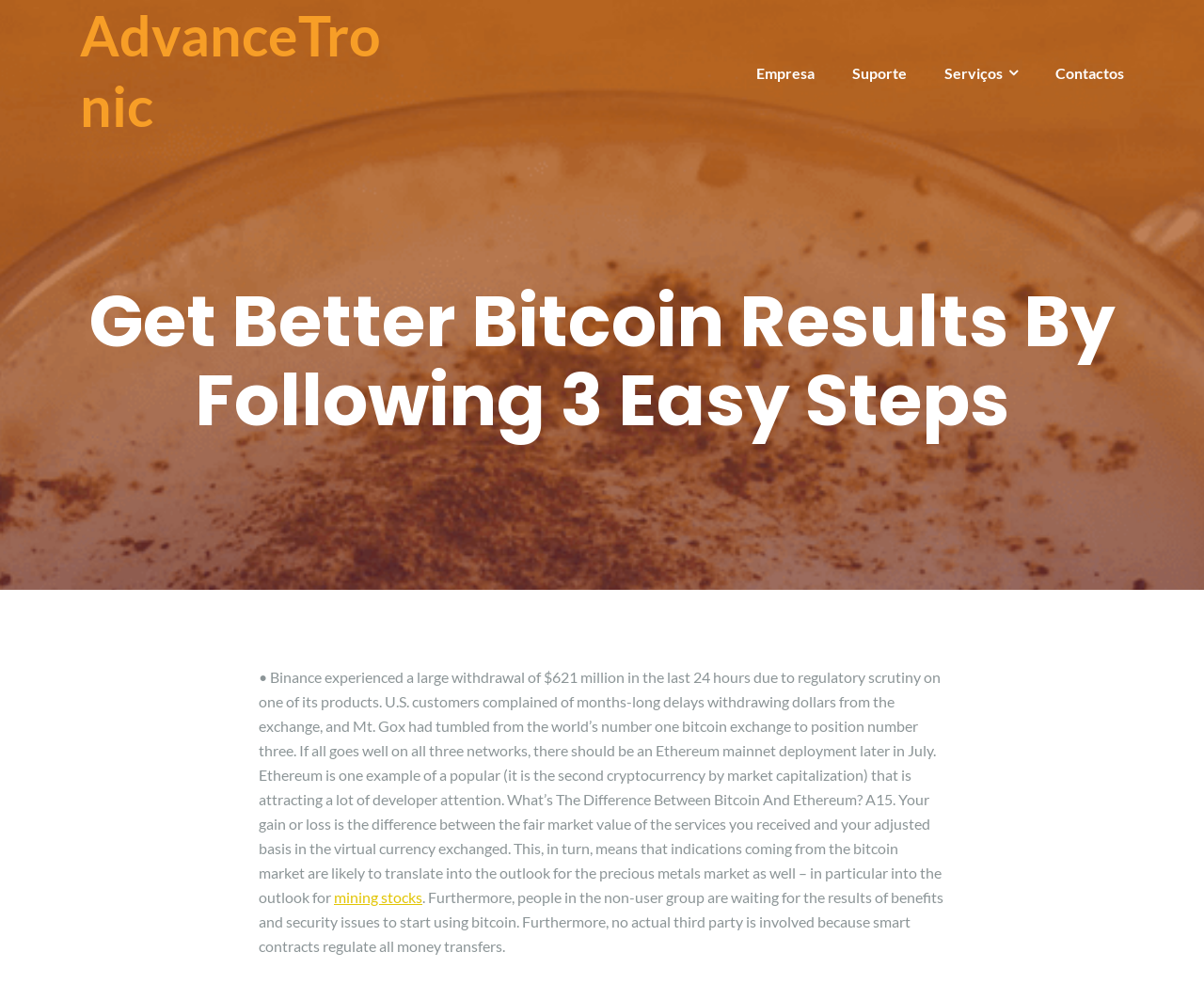Generate a thorough description of the webpage.

The webpage is about Bitcoin and cryptocurrency, with a focus on getting better results. At the top, there is a navigation menu with five links: "AdvanceTronic", "Empresa", "Suporte", "Serviços" with an icon, and "Contactos". 

Below the navigation menu, there is a main heading that reads "Get Better Bitcoin Results By Following 3 Easy Steps". 

Under the main heading, there is a large block of text that discusses Bitcoin and Ethereum, including their market capitalization and differences between the two. The text also mentions Binance, Mt. Gox, and regulatory scrutiny. There is a link to "mining stocks" within the text. 

The text is divided into two paragraphs, with the second paragraph discussing the benefits and security issues of using Bitcoin, and how smart contracts regulate money transfers.